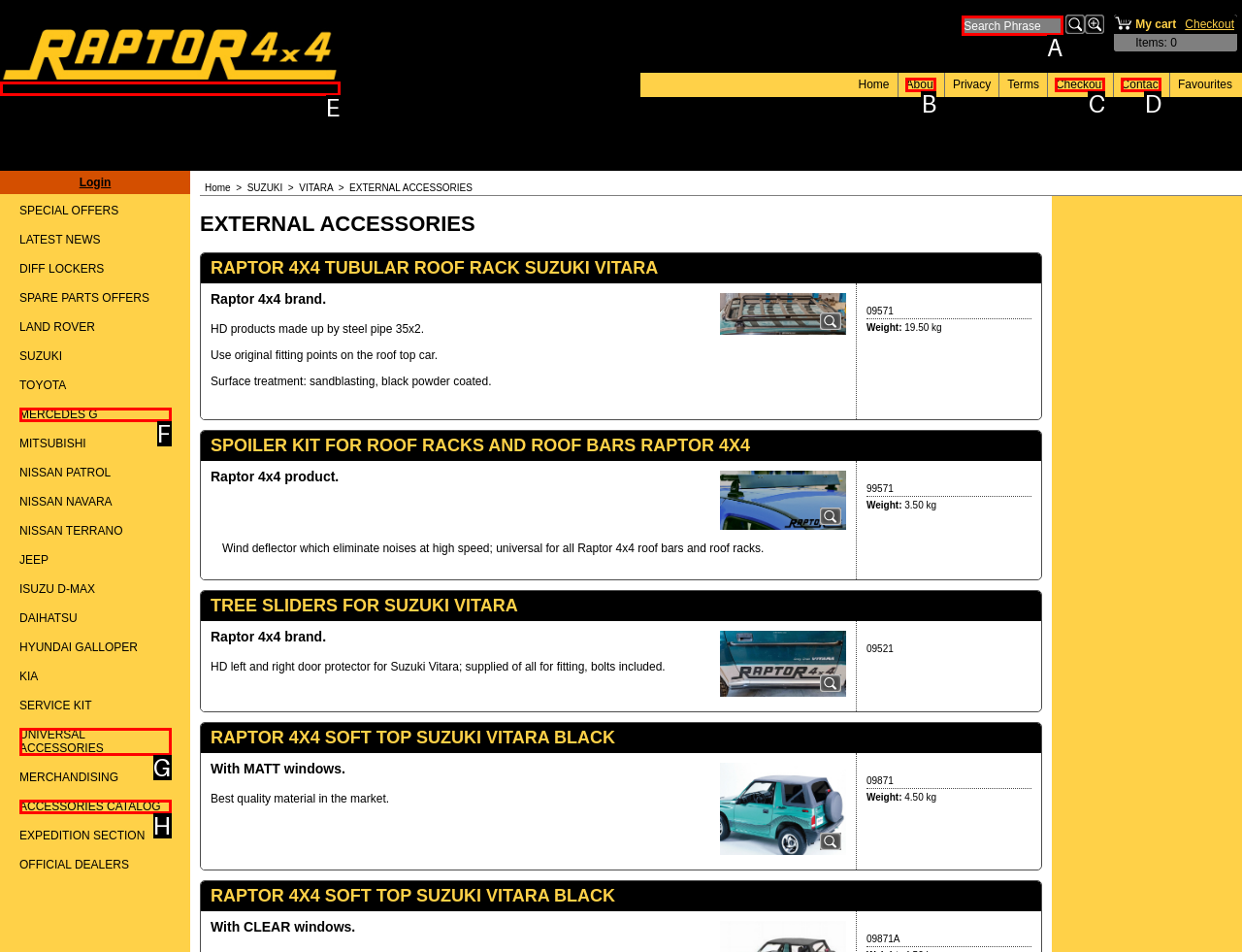Select the letter that corresponds to this element description: Cookie Settings
Answer with the letter of the correct option directly.

None